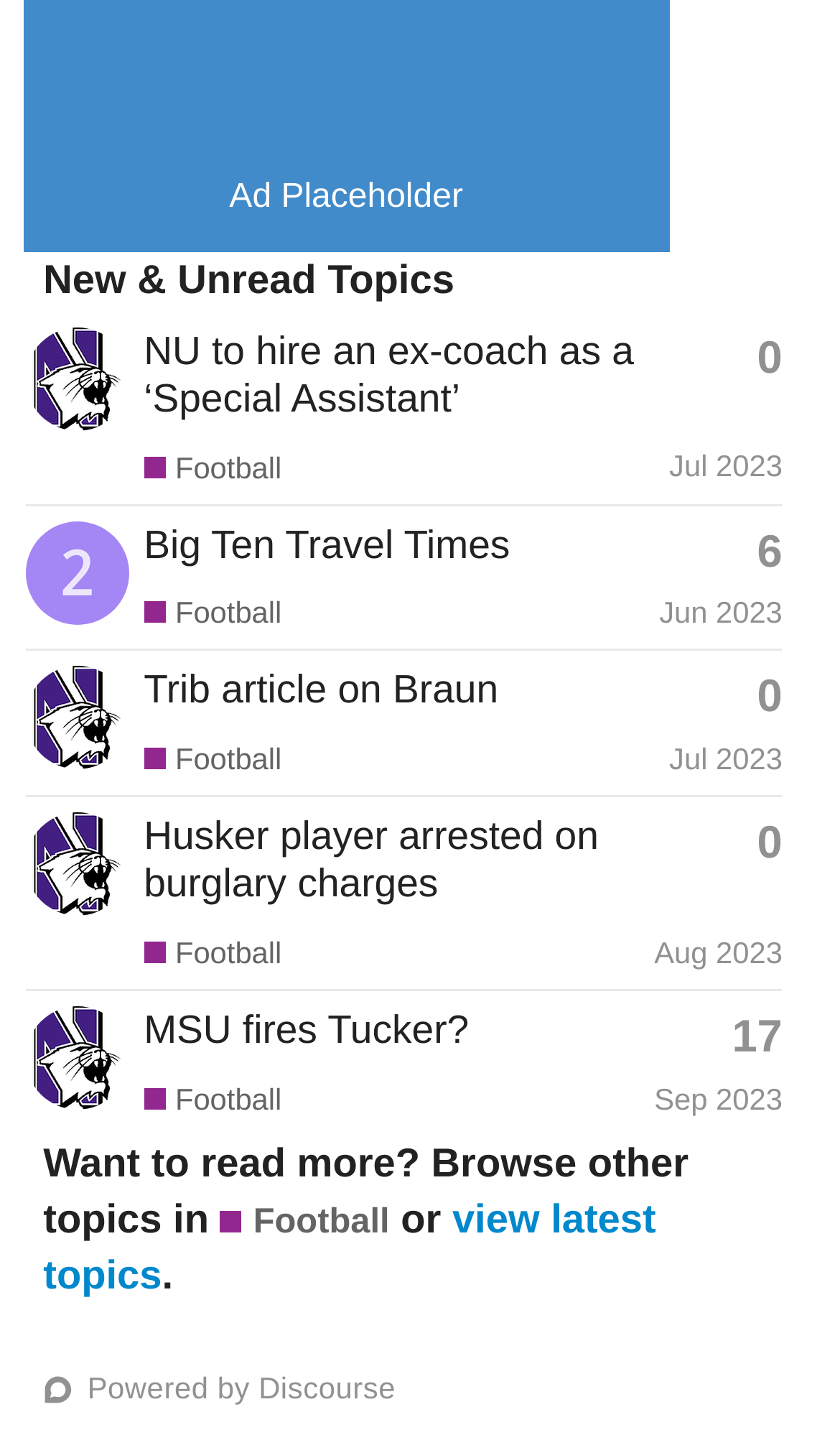Specify the bounding box coordinates for the region that must be clicked to perform the given instruction: "View latest topics".

[0.051, 0.834, 0.781, 0.905]